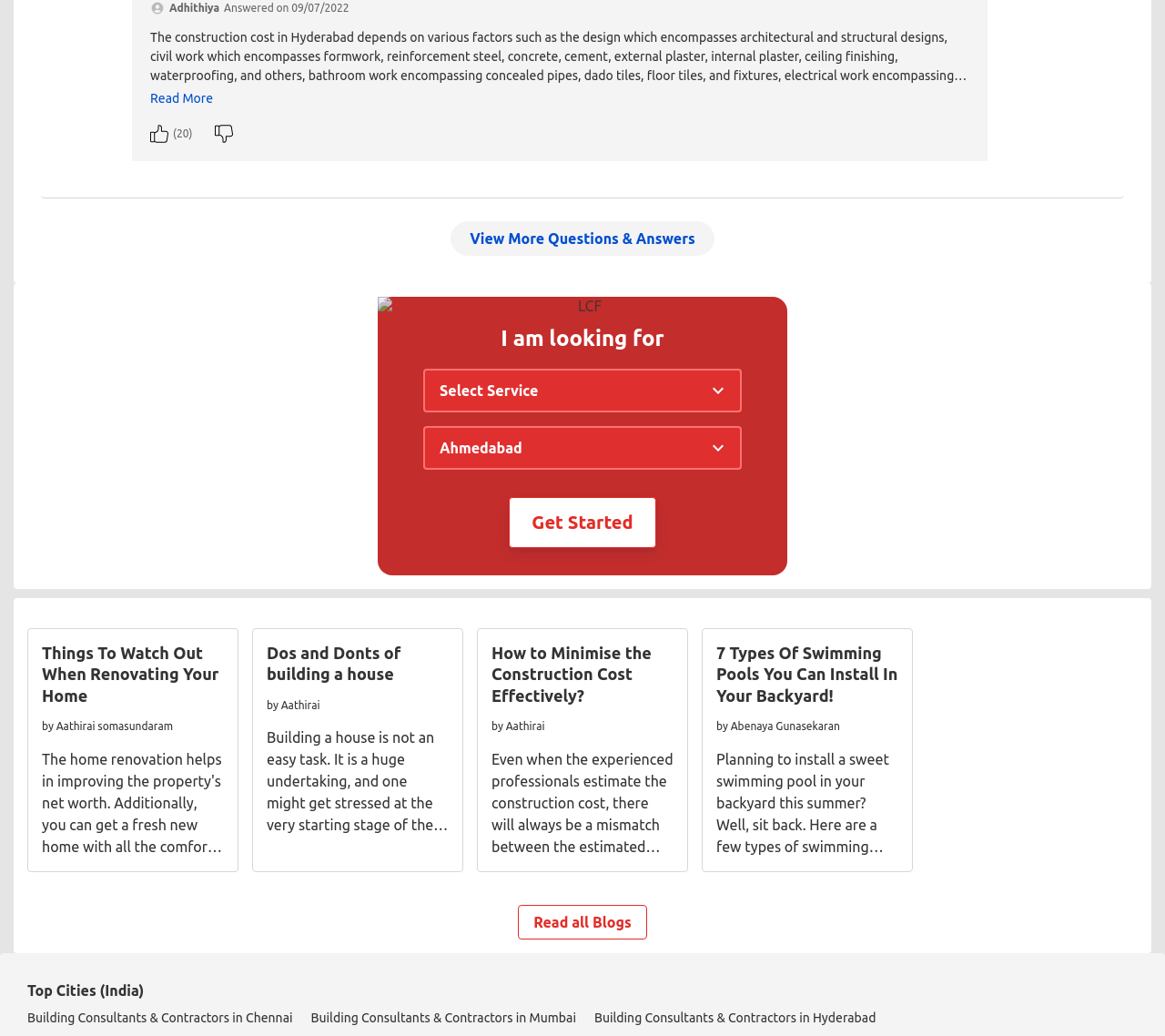What is the construction cost per sq ft for a luxury home in Hyderabad?
Respond to the question with a well-detailed and thorough answer.

According to the text, the construction cost in Hyderabad depends on various factors, and for a luxury home, the price would be around 1900-2500 per sq ft.